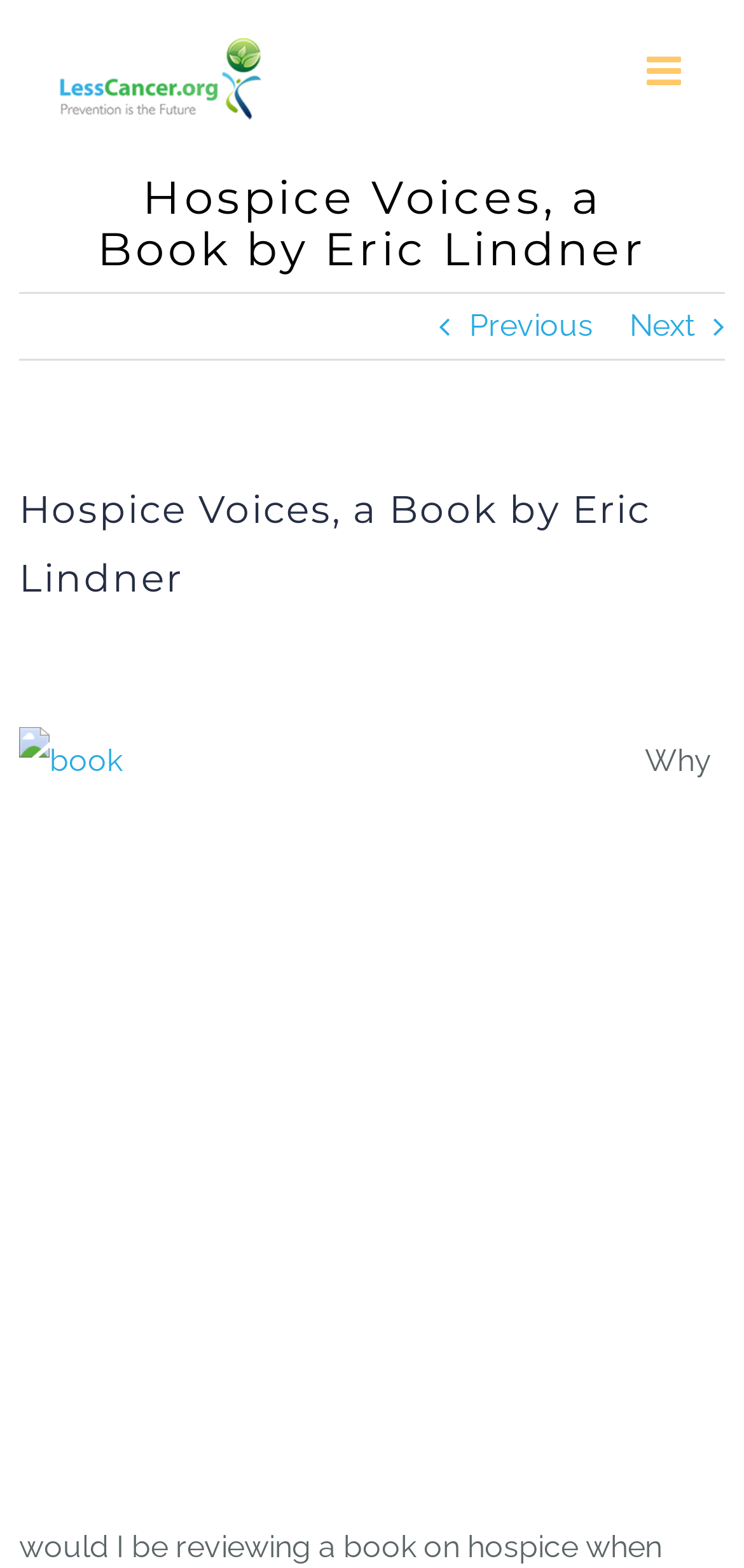Provide the bounding box coordinates of the HTML element this sentence describes: "Next". The bounding box coordinates consist of four float numbers between 0 and 1, i.e., [left, top, right, bottom].

[0.846, 0.187, 0.933, 0.228]